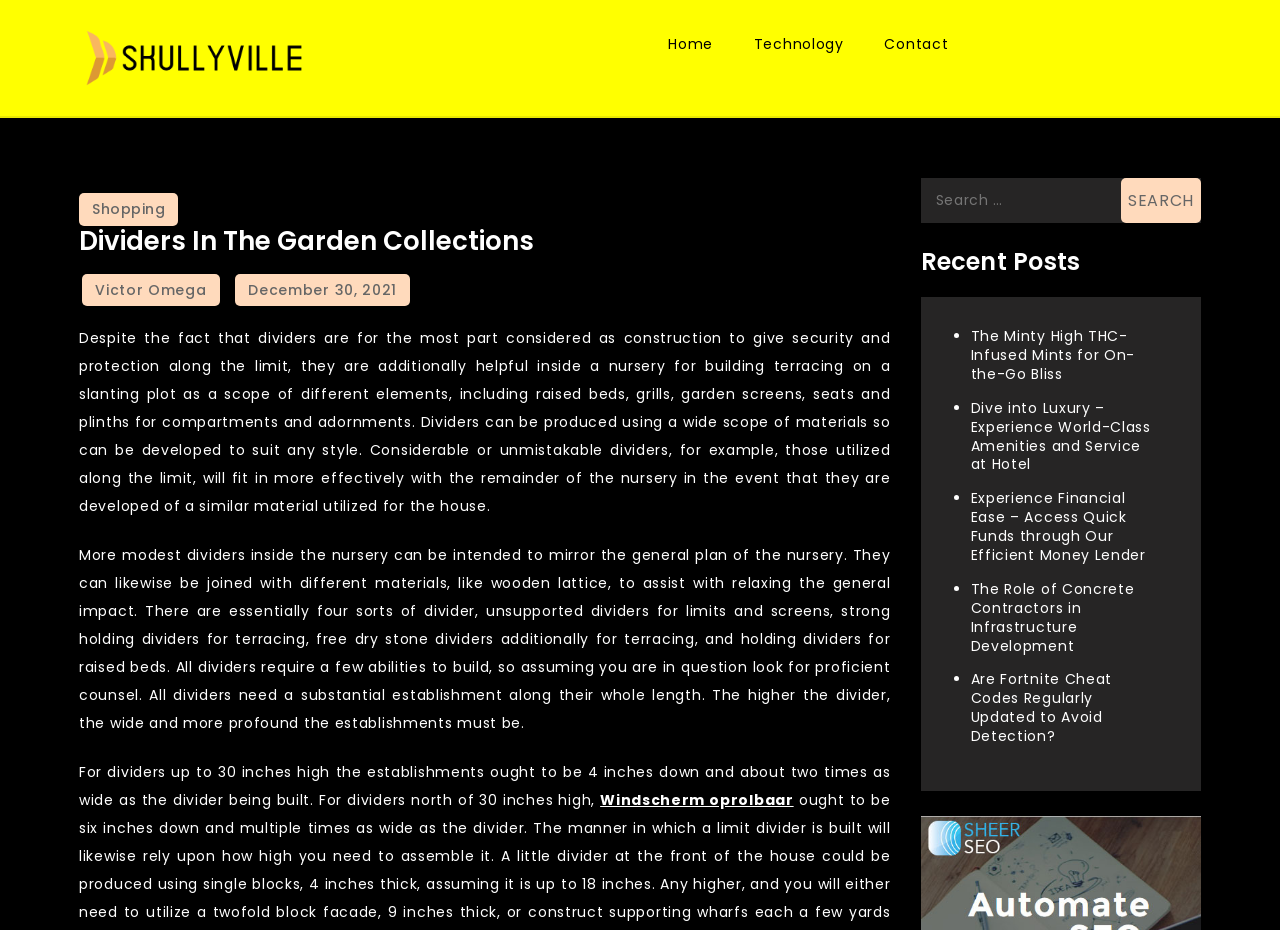Determine the bounding box coordinates for the area you should click to complete the following instruction: "Search for something".

[0.719, 0.192, 0.938, 0.24]